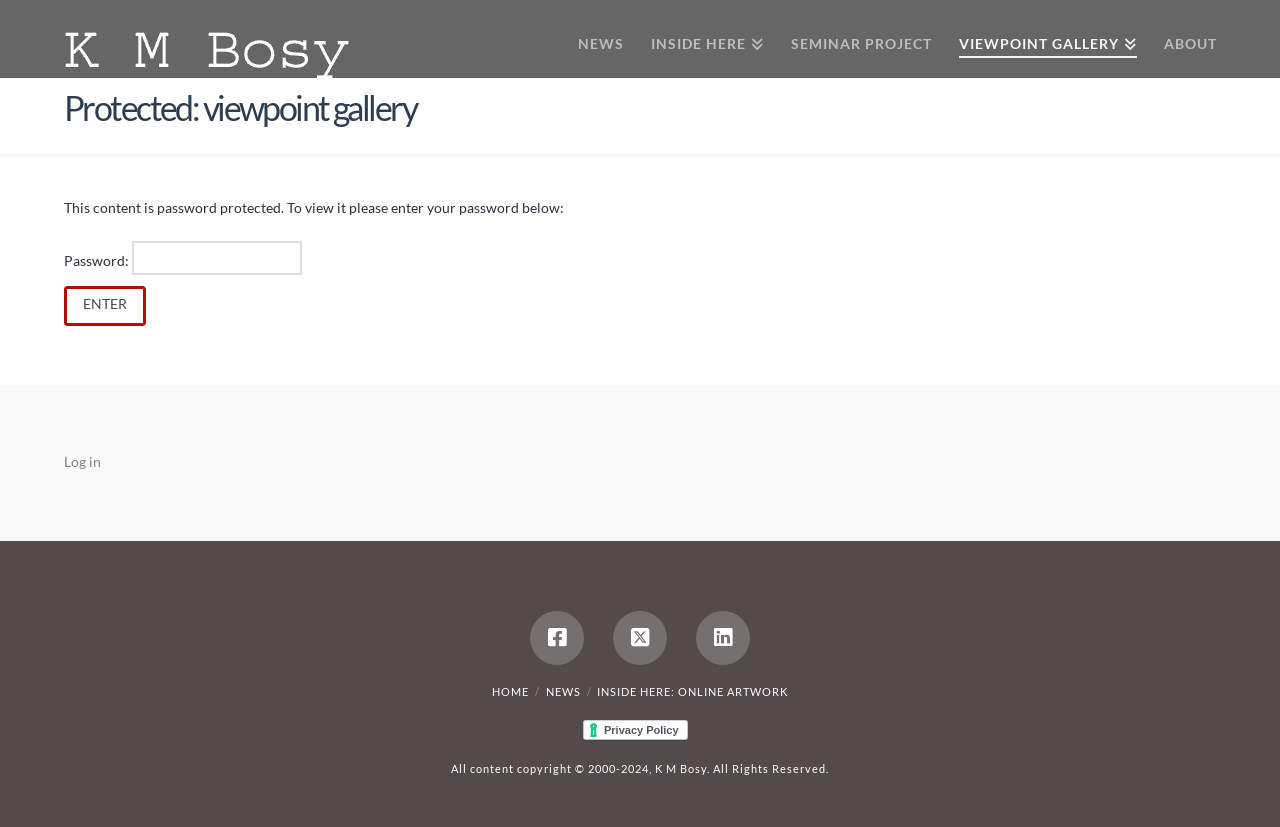Provide a one-word or short-phrase response to the question:
How many links are there in the top navigation bar?

5